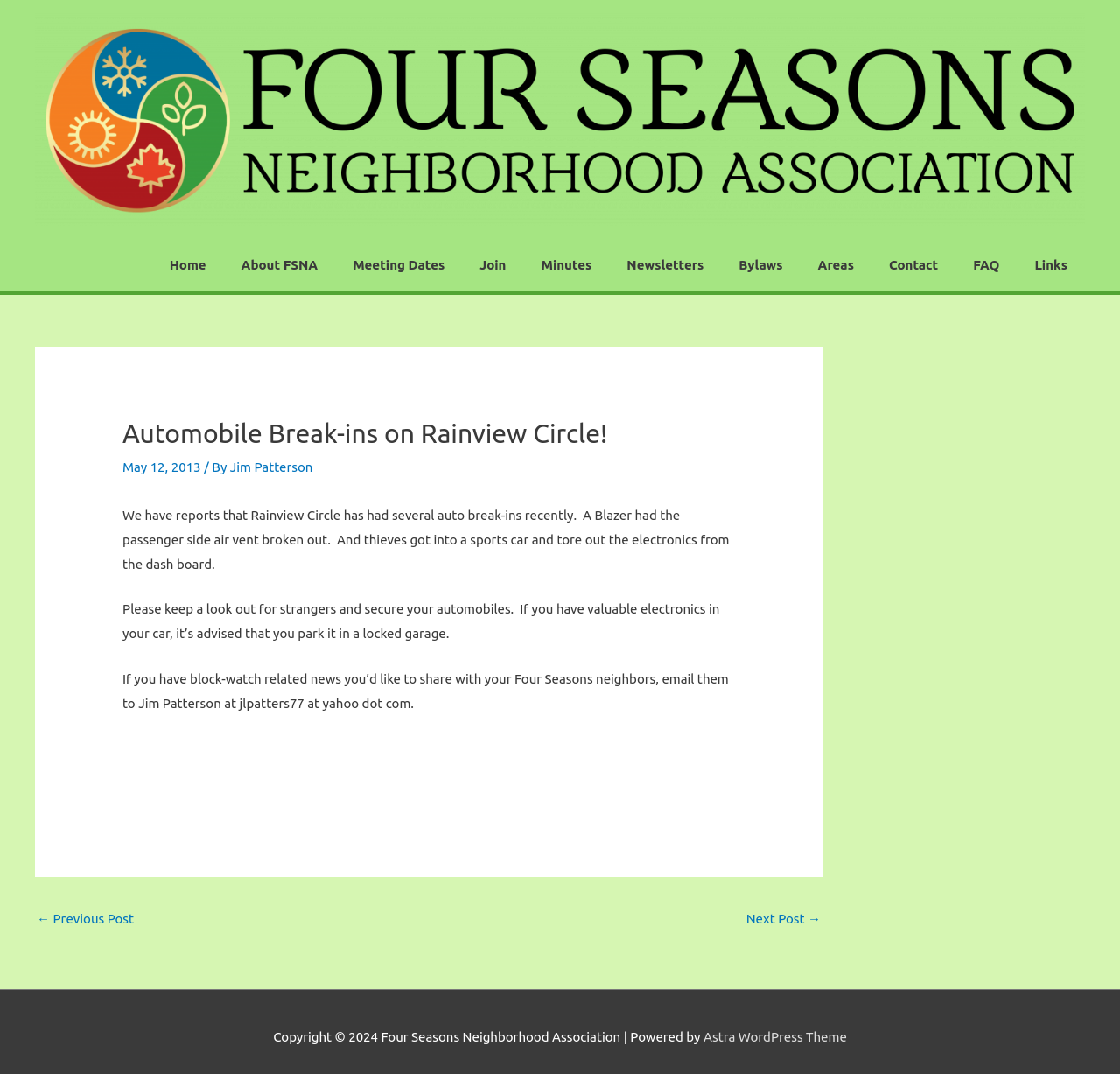Identify the bounding box of the HTML element described as: "Links".

[0.908, 0.222, 0.969, 0.271]